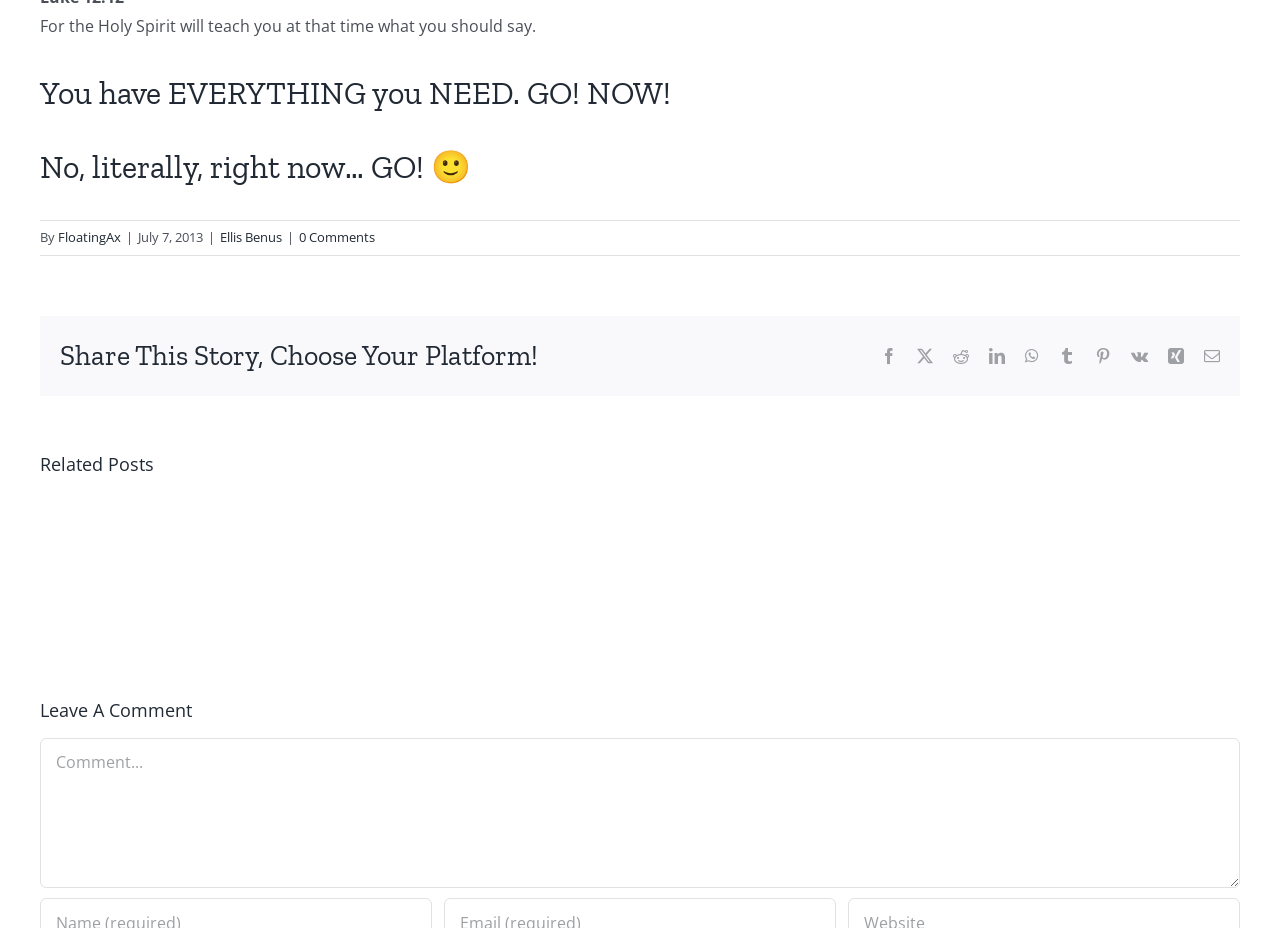Identify the bounding box for the described UI element: "FloatingAx".

[0.045, 0.246, 0.095, 0.265]